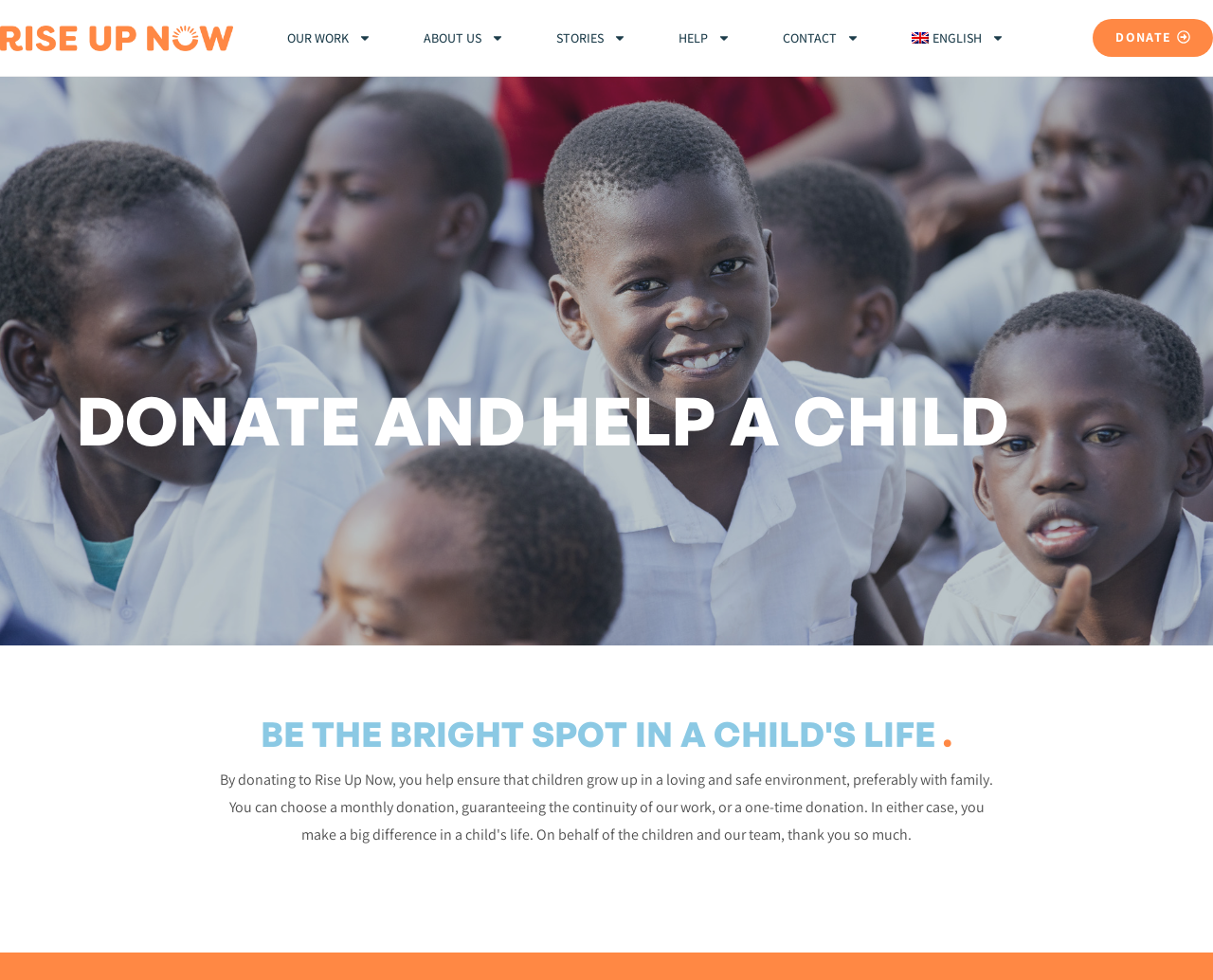Answer the question using only a single word or phrase: 
What is the theme of the images in the top navigation bar?

Icons